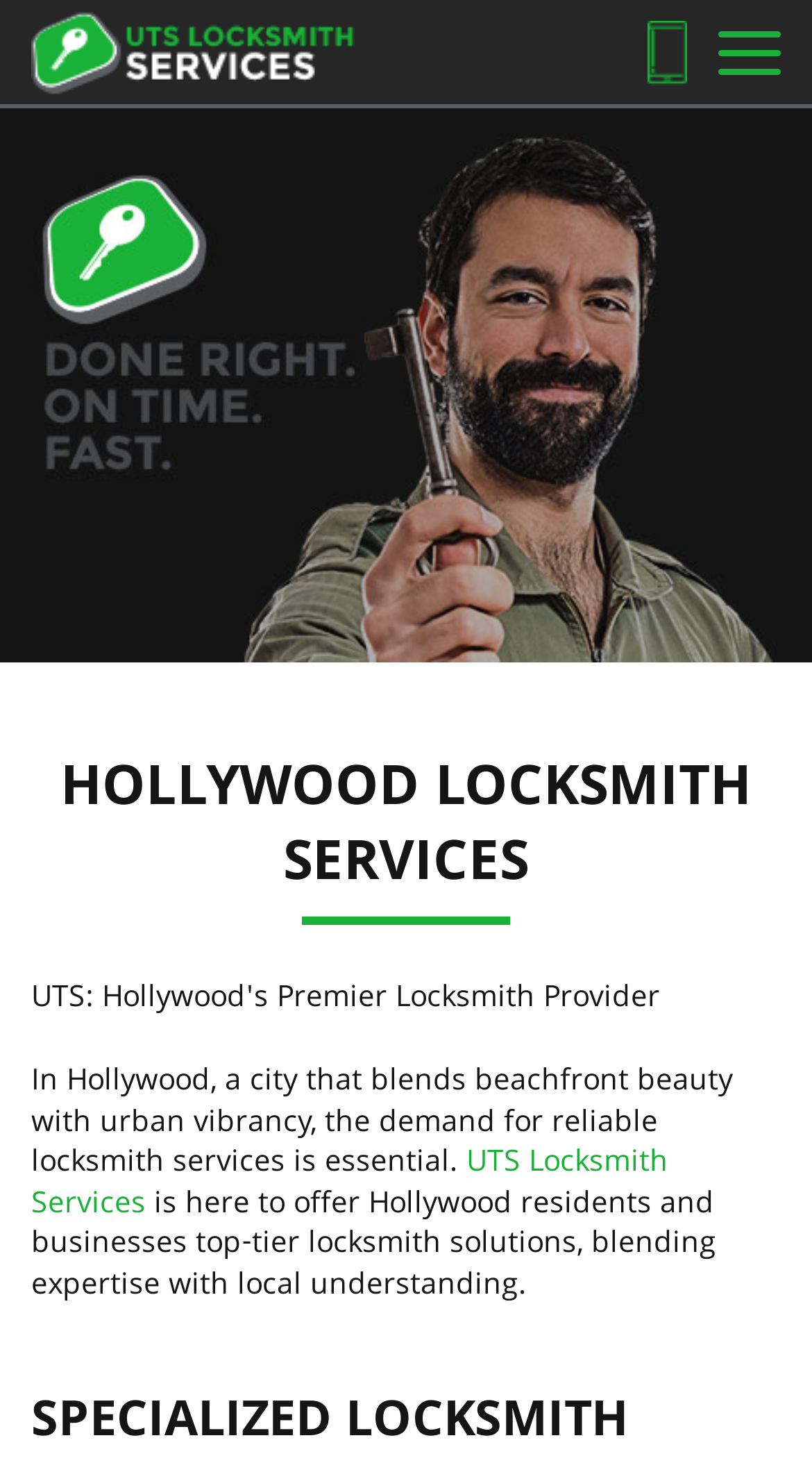Extract the bounding box for the UI element that matches this description: "junio 2023".

None